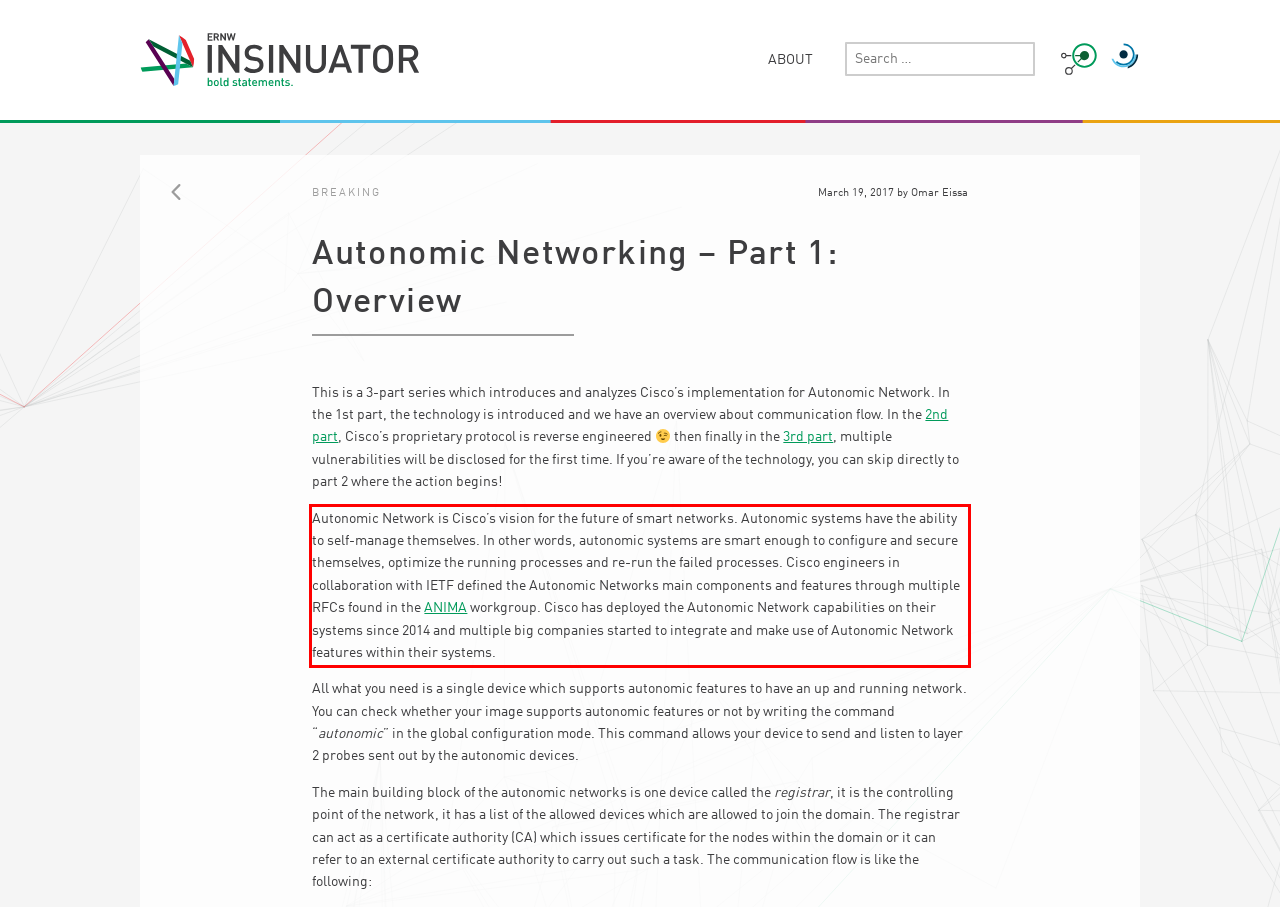Within the screenshot of the webpage, locate the red bounding box and use OCR to identify and provide the text content inside it.

Autonomic Network is Cisco’s vision for the future of smart networks. Autonomic systems have the ability to self-manage themselves. In other words, autonomic systems are smart enough to configure and secure themselves, optimize the running processes and re-run the failed processes. Cisco engineers in collaboration with IETF defined the Autonomic Networks main components and features through multiple RFCs found in the ANIMA workgroup. Cisco has deployed the Autonomic Network capabilities on their systems since 2014 and multiple big companies started to integrate and make use of Autonomic Network features within their systems.